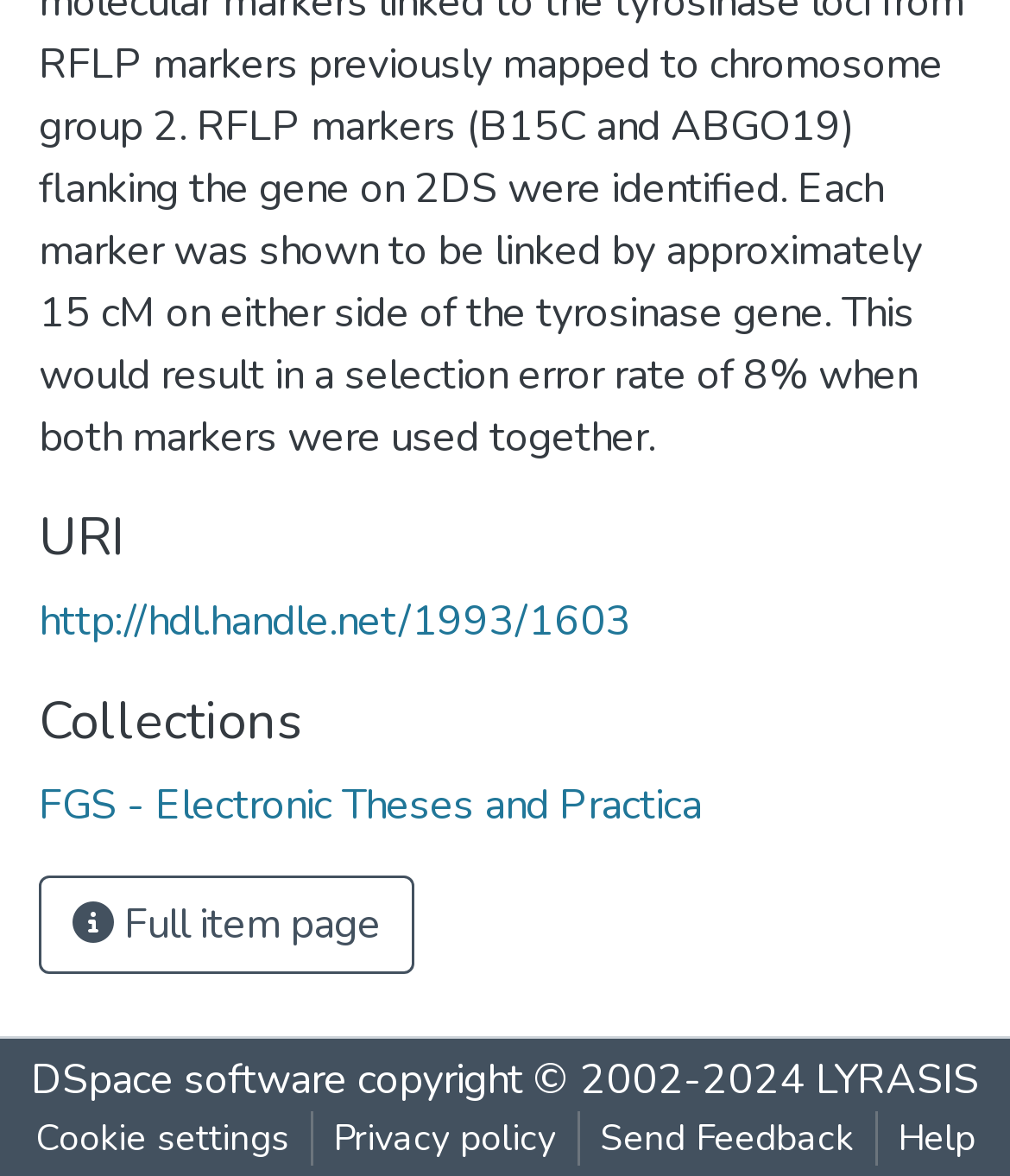Locate the coordinates of the bounding box for the clickable region that fulfills this instruction: "Explore FGS - Electronic Theses and Practica".

[0.038, 0.661, 0.695, 0.709]